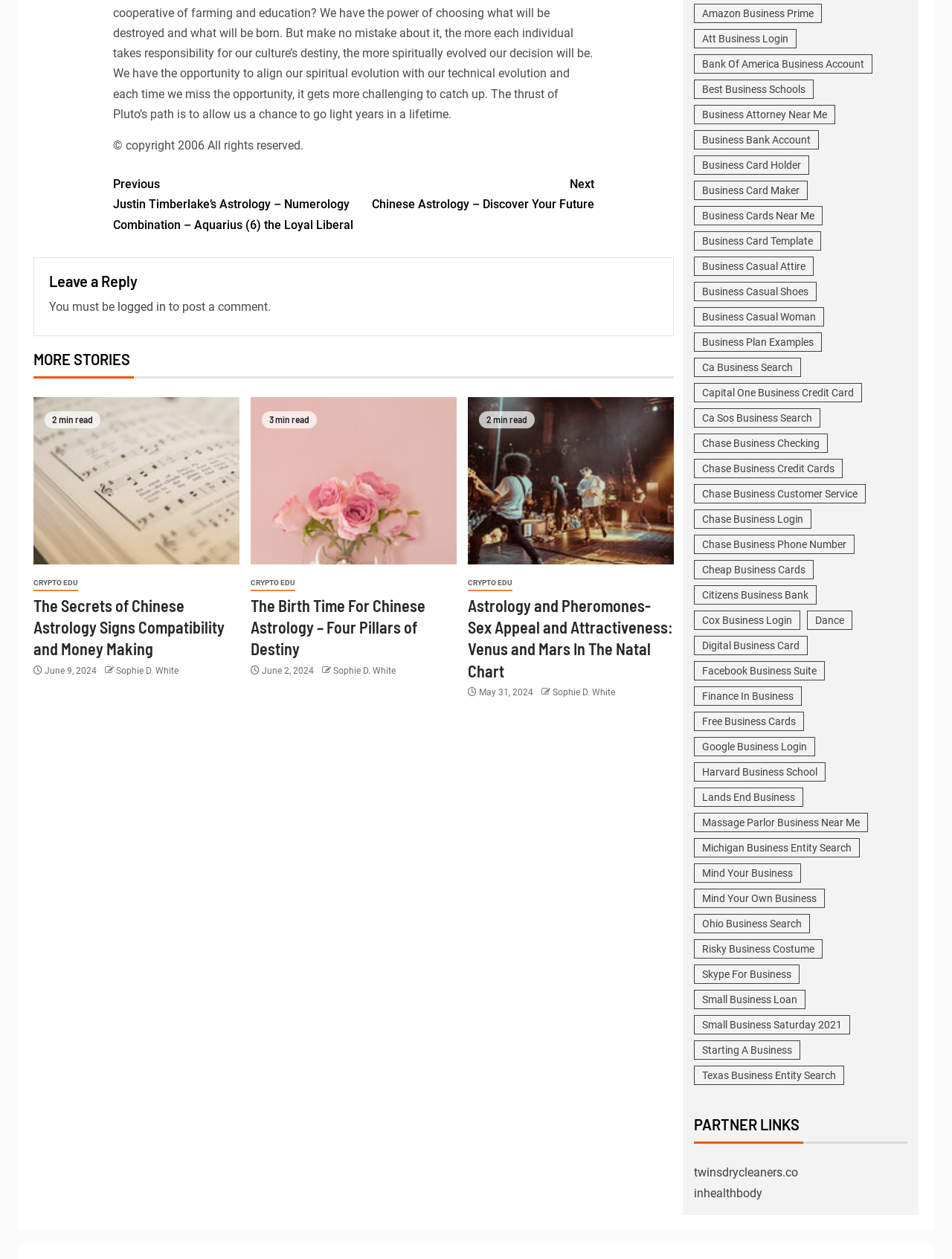Pinpoint the bounding box coordinates of the element to be clicked to execute the instruction: "Click on 'CRYPTO EDU'".

[0.035, 0.457, 0.082, 0.47]